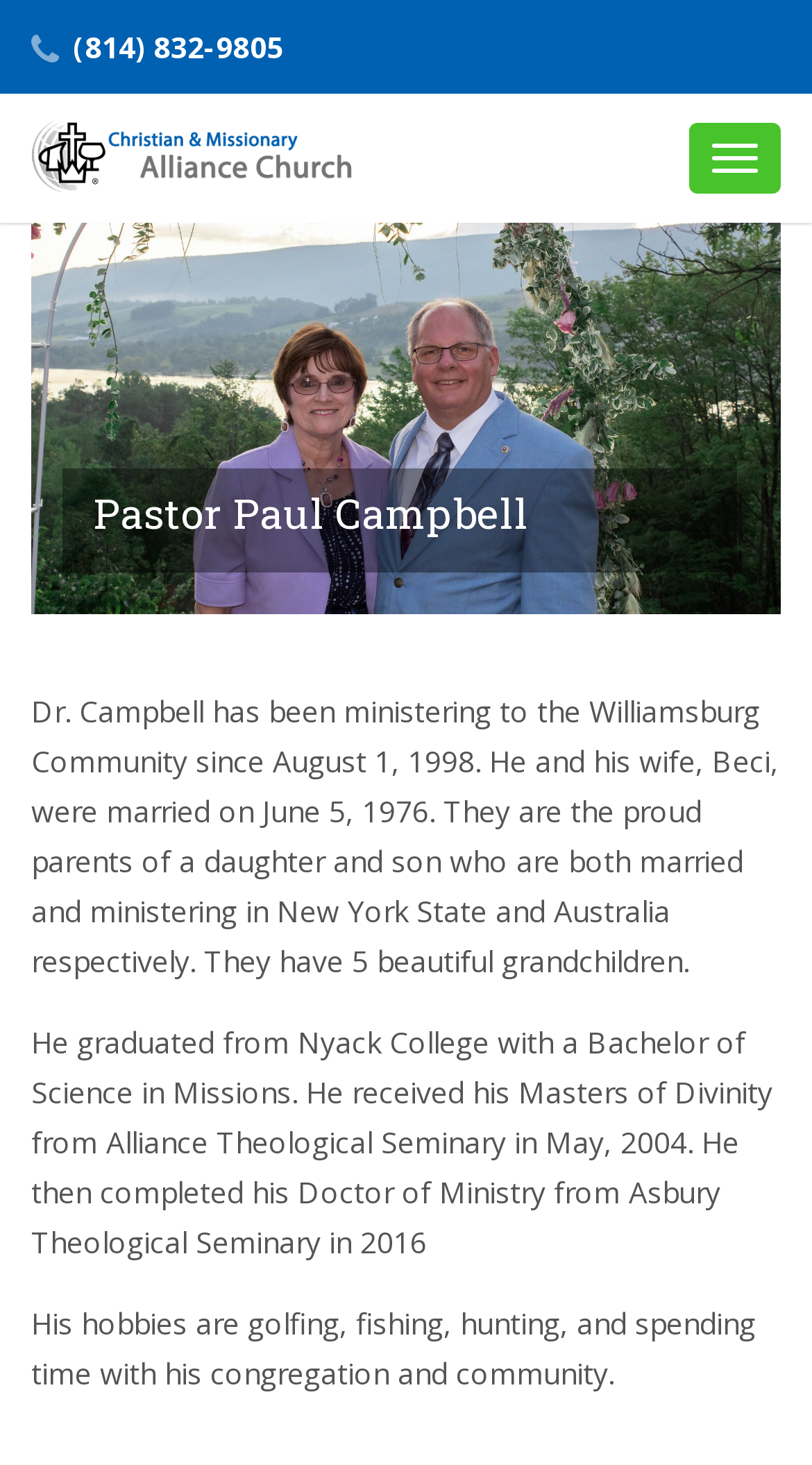What is the text of the webpage's headline?

Pastor Paul Campbell